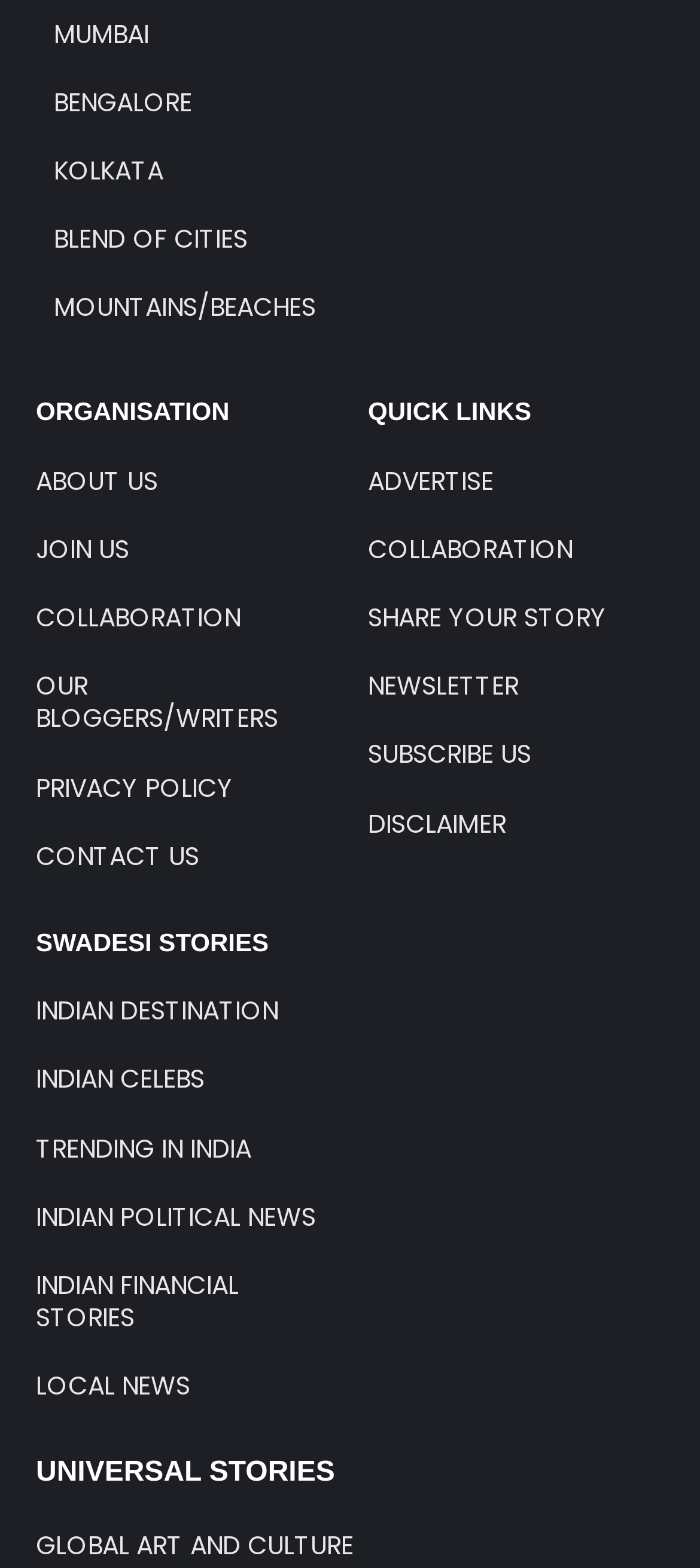Identify the bounding box coordinates necessary to click and complete the given instruction: "Explore COLLABORATION".

[0.051, 0.382, 0.344, 0.405]